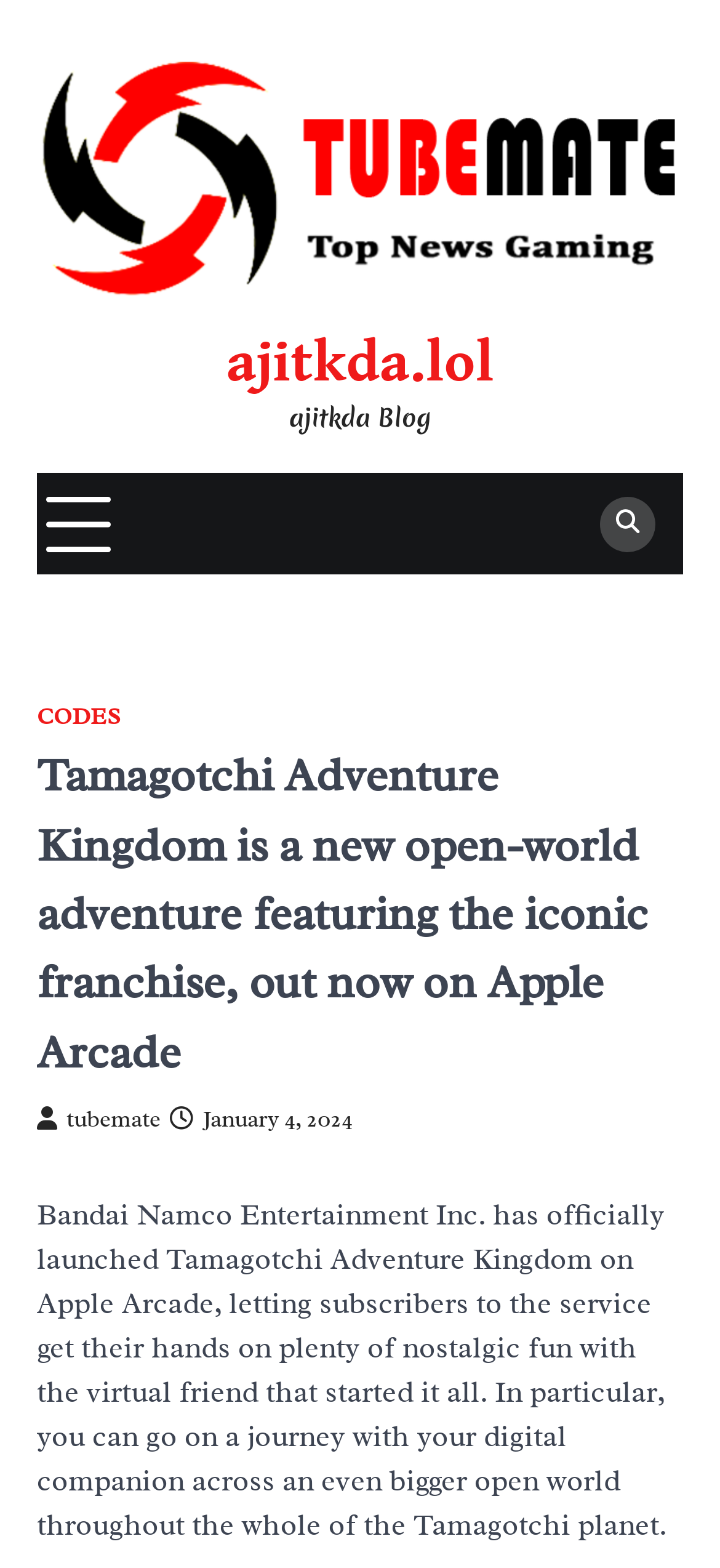Who is the publisher of the game?
Examine the image and give a concise answer in one word or a short phrase.

Bandai Namco Entertainment Inc.